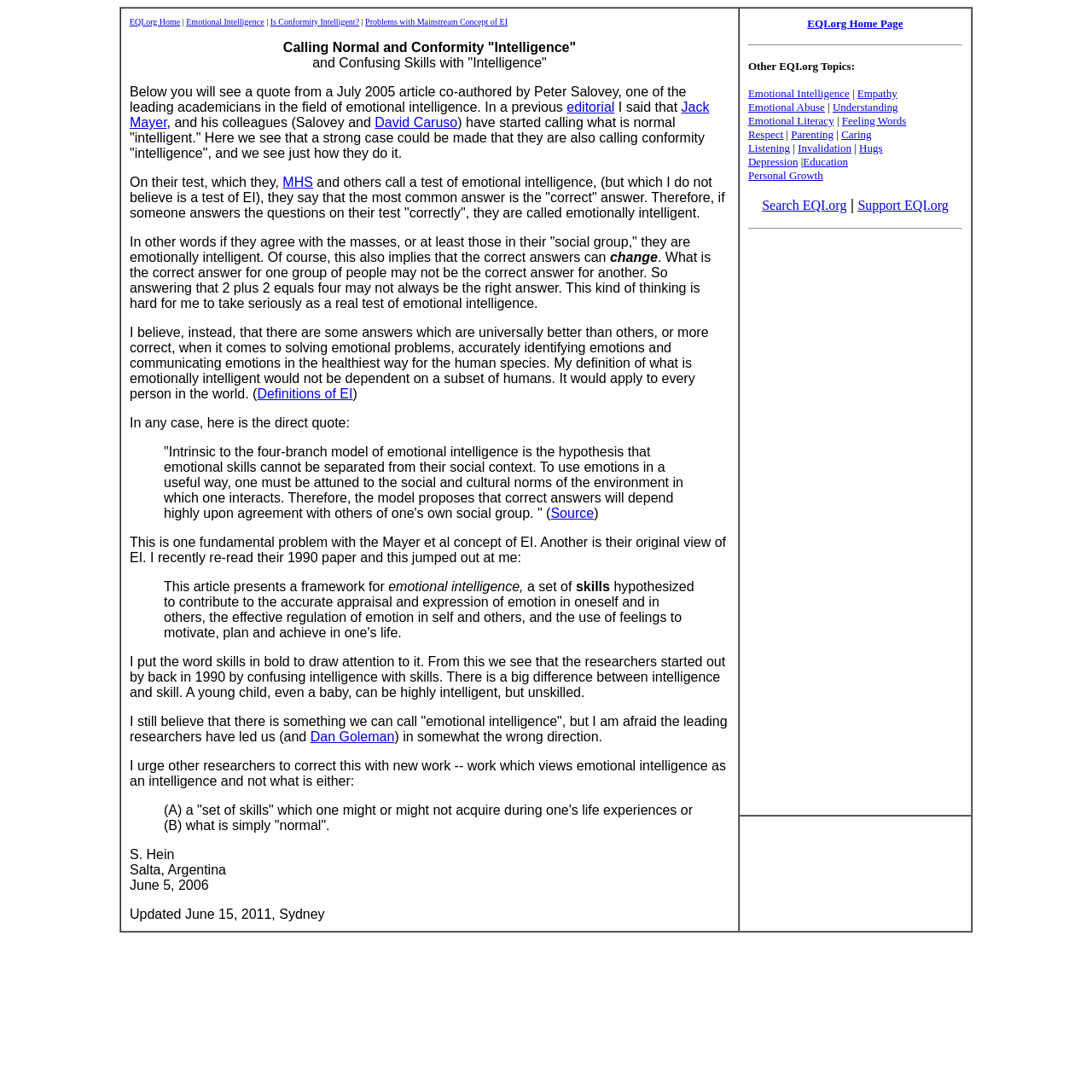Determine the bounding box coordinates of the UI element that matches the following description: "Is Conformity Intelligent?". The coordinates should be four float numbers between 0 and 1 in the format [left, top, right, bottom].

[0.247, 0.012, 0.329, 0.025]